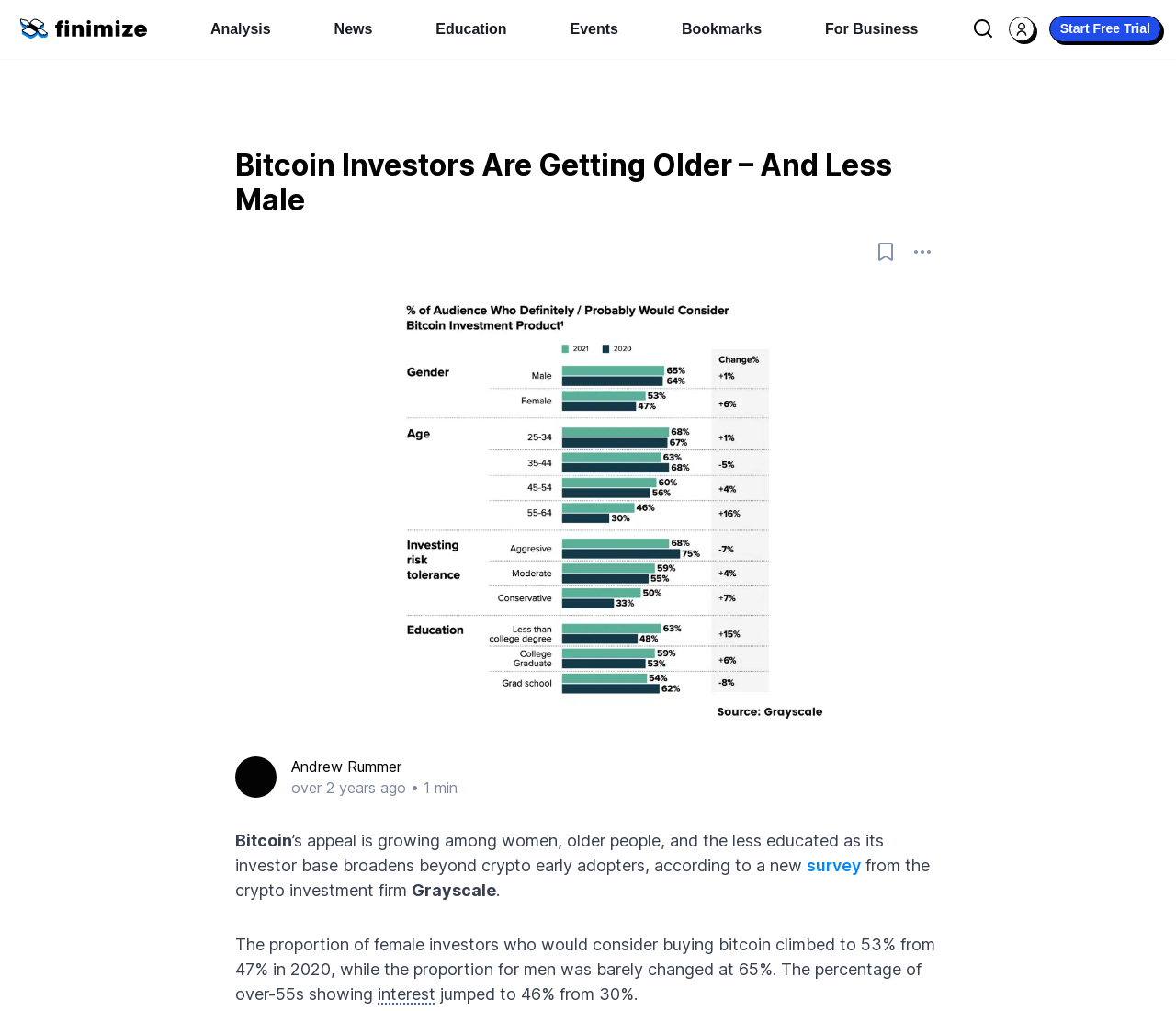Provide a comprehensive description of the webpage.

The webpage is about an article discussing the demographics of Bitcoin investors, with a focus on the increasing appeal of Bitcoin among women and older people. 

At the top of the page, there is a navigation menu with several buttons, including "Finimize logo icon", "Analysis", "News", "Education", "Events", "Bookmarks", and "For Business". 

Below the navigation menu, there is a prominent heading that reads "Bitcoin Investors Are Getting Older – And Less Male". 

To the right of the heading, there are two buttons: "Add bookmark" and "open share content dropdown". 

Below the heading, there is an image related to the article, taking up most of the width of the page. 

Under the image, the article begins with the author's name, "Andrew Rummer", and the time it was published, "over 2 years ago". There is also an indication of the reading time, "1 min". 

The article itself discusses the results of a survey by the crypto investment firm Grayscale, which found that the proportion of female investors who would consider buying bitcoin has increased, as well as the proportion of over-55s showing interest. 

There are several links within the article, including "survey" and "interest", which provide additional information on the topic.